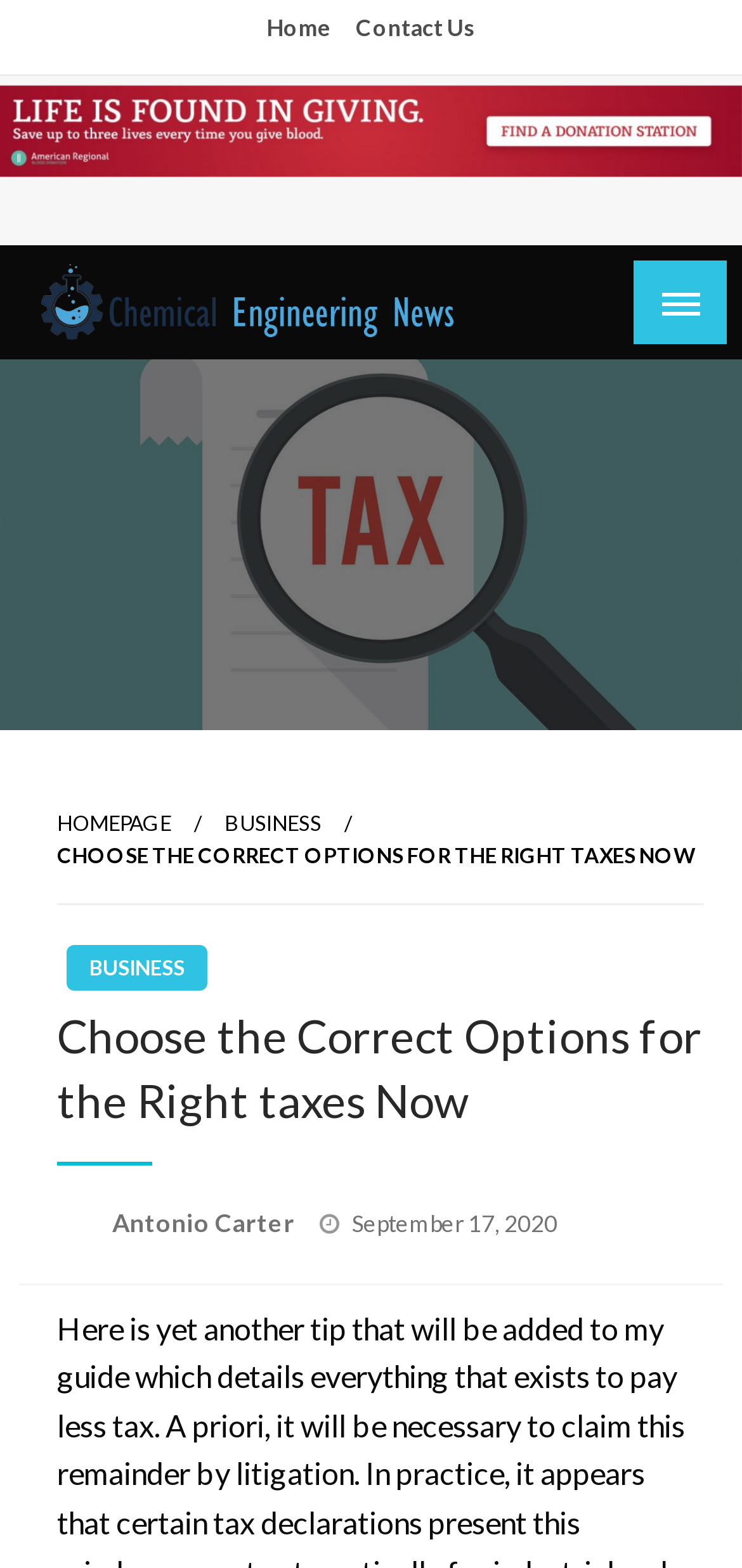Detail the features and information presented on the webpage.

The webpage is about Chemical Engineering News, with a focus on a specific article titled "Choose the Correct Options for the Right taxes Now". At the top, there are three links: "Home" and "Contact Us" on the right, and "Chemical Engineering News" on the left, which also has an associated image. Below these links, there is a heading with the same title "Chemical Engineering News" and a subheading "Innovations and Insights in the Field". 

On the top right corner, there is a button with a popup menu for mobile newspapers. Below this, there is a horizontal menu with links to "HOMEPAGE", "BUSINESS", and the article title "Choose the Correct Options for the Right taxes Now" in bold. 

The main content of the article starts below this menu, with a heading that repeats the article title. The author of the article, "Antonio Carter", is mentioned, along with the posting date "September 17, 2020".